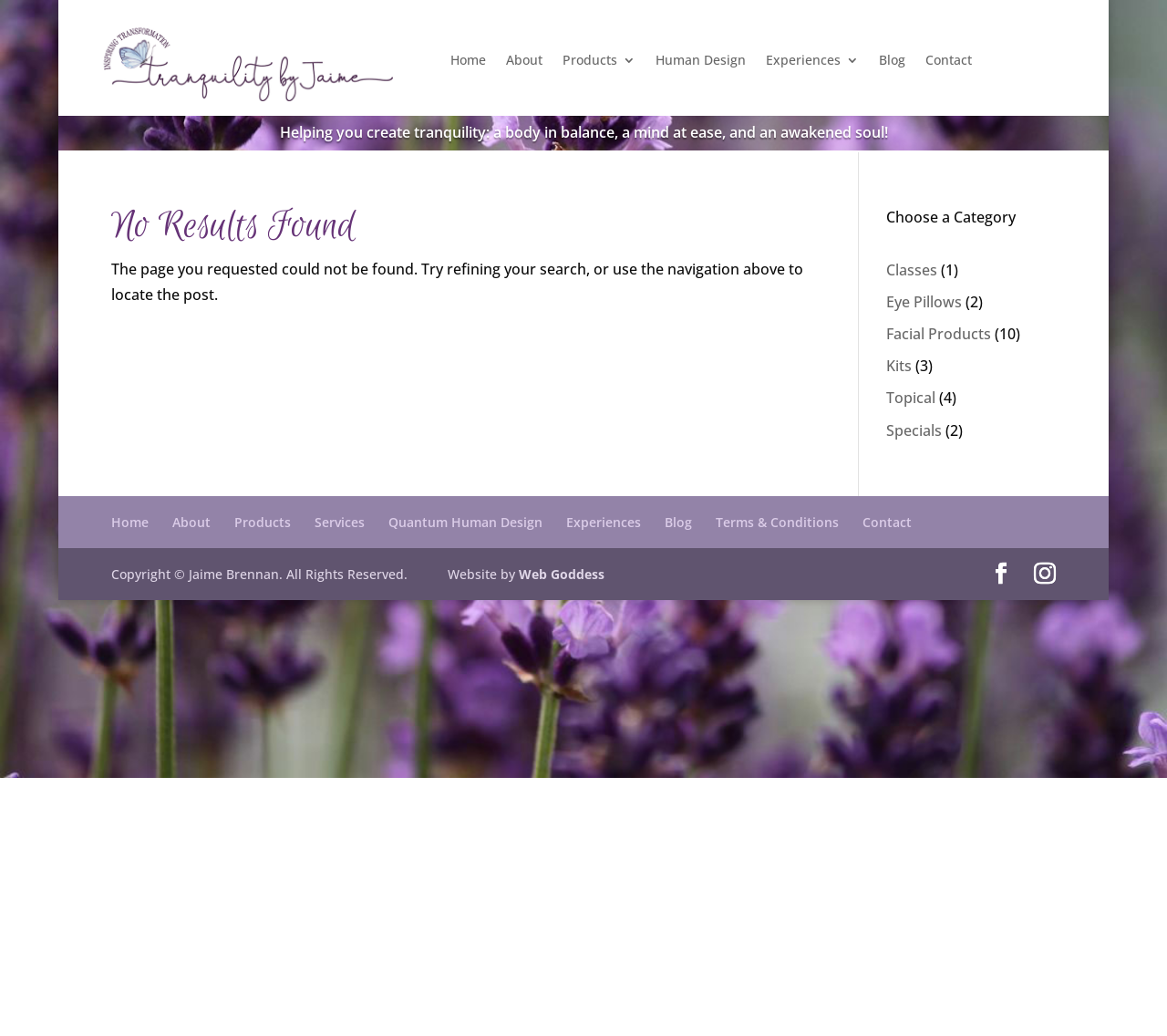Can you show the bounding box coordinates of the region to click on to complete the task described in the instruction: "Click on the 'Home' link"?

[0.386, 0.052, 0.416, 0.071]